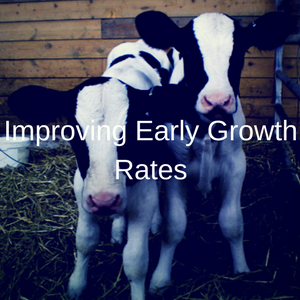What is the environment surrounding the calves?
From the image, respond using a single word or phrase.

Cozy barn